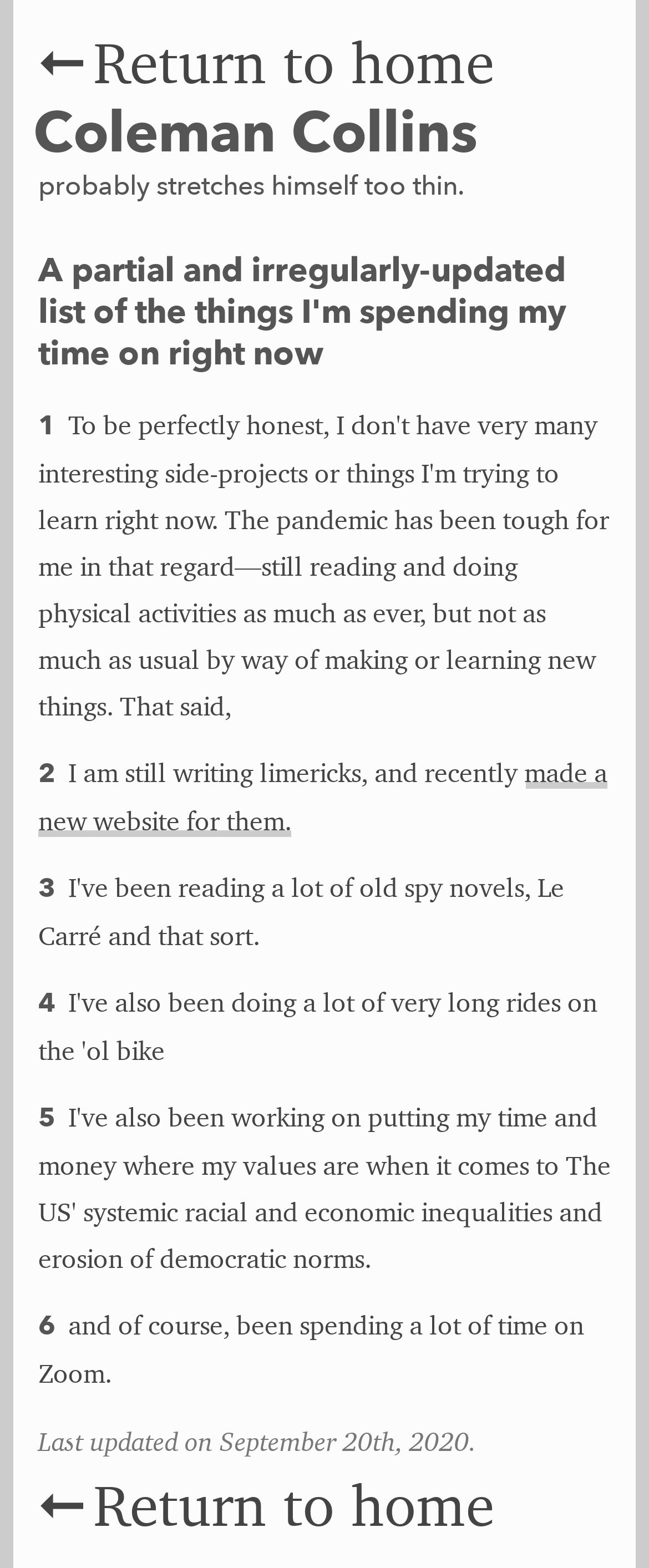Provide a brief response to the question using a single word or phrase: 
What platform is the author spending a lot of time on?

Zoom